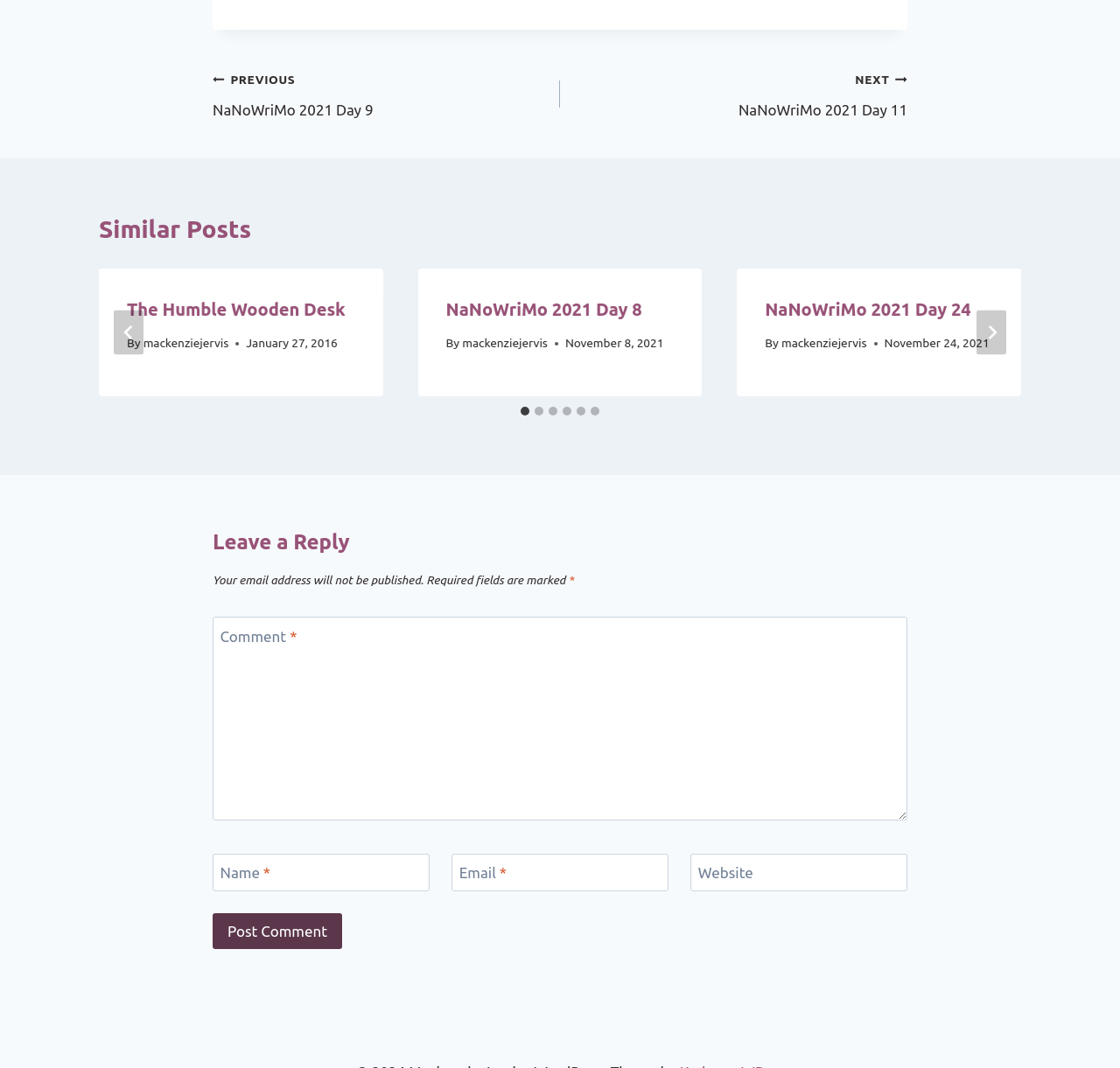What is the purpose of the button at the bottom of the page?
Give a detailed response to the question by analyzing the screenshot.

I found the purpose of the button at the bottom of the page by looking at the text content of the button element, which is 'Post Comment'.